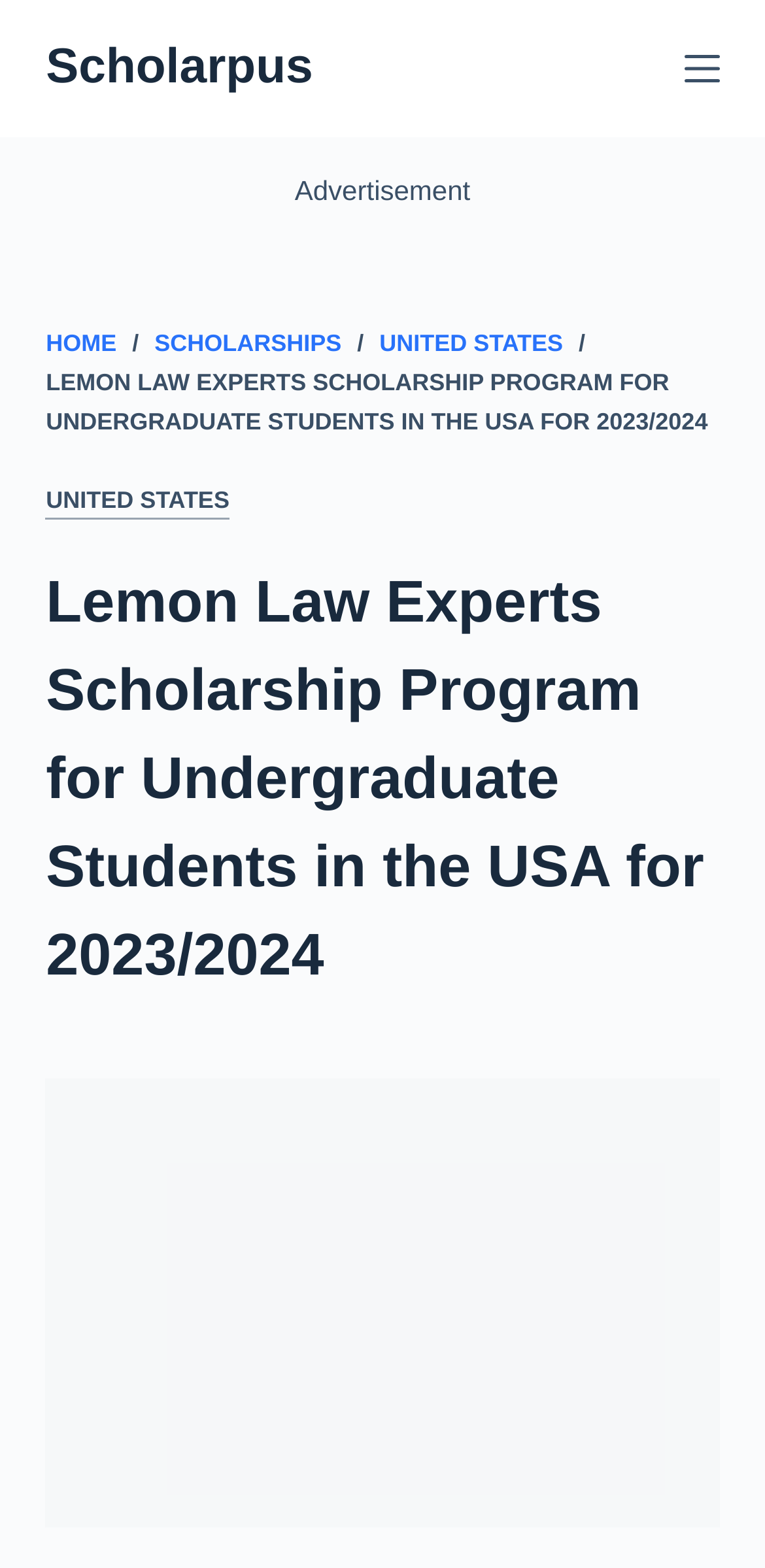What is the purpose of the 'Skip to content' link?
Look at the screenshot and respond with one word or a short phrase.

To bypass navigation and go directly to the content